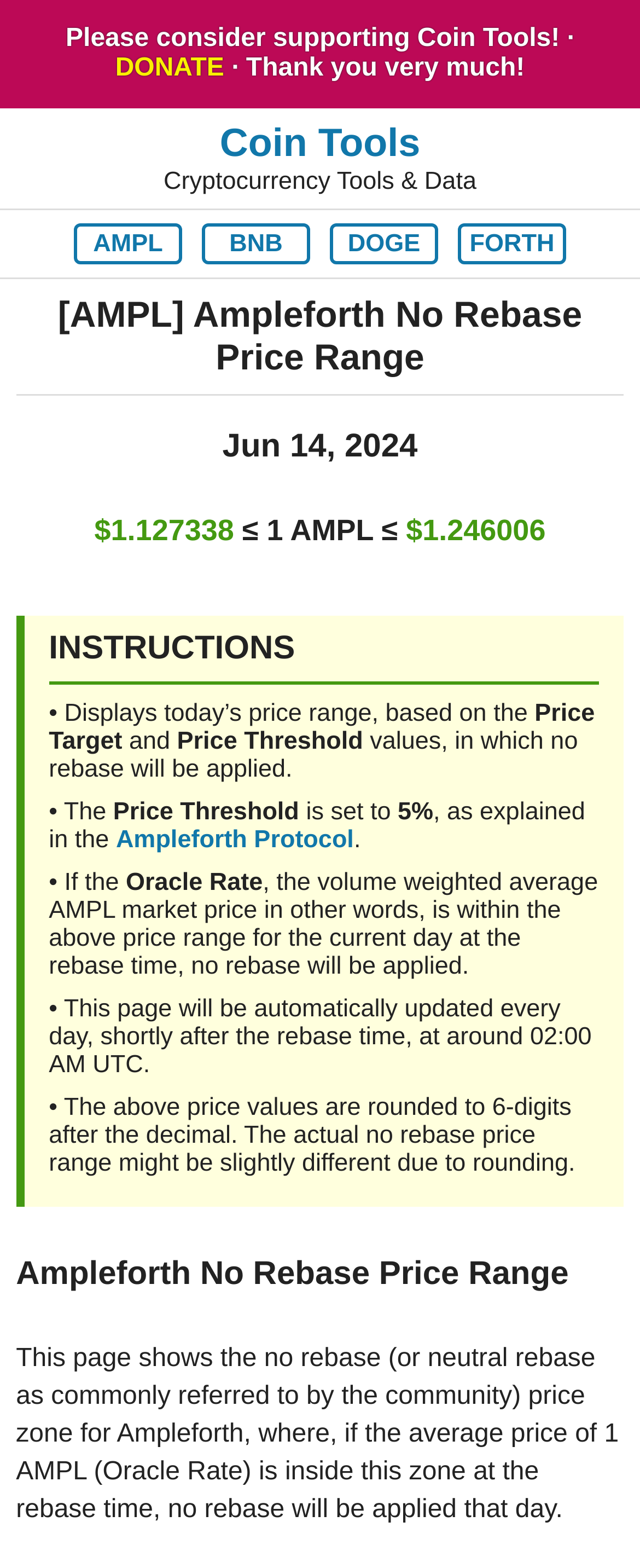Respond with a single word or phrase:
What is the purpose of this webpage?

Displays no rebase price range for Ampleforth